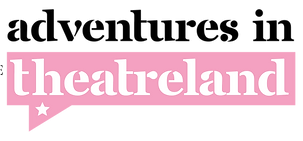Answer the following query with a single word or phrase:
What shape is the speech bubble?

Speech bubble